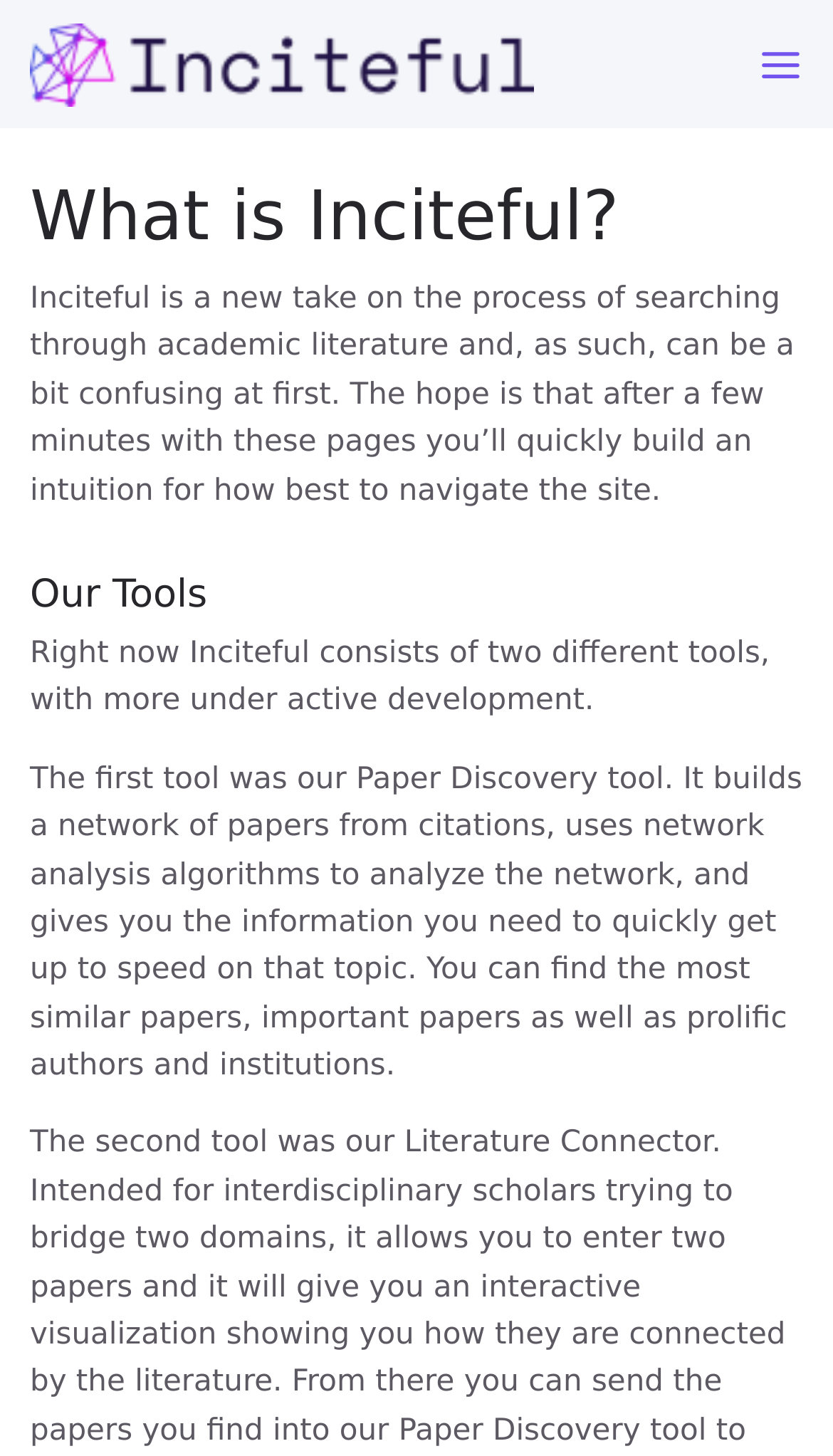Generate a comprehensive description of the webpage content.

The webpage is titled "Getting Started - Inciteful Docs" and appears to be an introductory page for Inciteful, a platform for searching through academic literature. At the top of the page, there are two links, one on the left and one on the right, with a menu icon in between. 

Below the top links, there is a heading "What is Inciteful?" followed by a brief description of Inciteful, explaining that it's a new take on searching through academic literature and may require some time to get familiar with the site. 

Further down, there is another heading "Our Tools" with a link next to it. Below this heading, there is a paragraph describing the two tools currently available on Inciteful, with one being the Paper Discovery tool. The description of the Paper Discovery tool explains its functionality, including building a network of papers from citations, analyzing the network, and providing information on similar papers, important papers, prolific authors, and institutions.